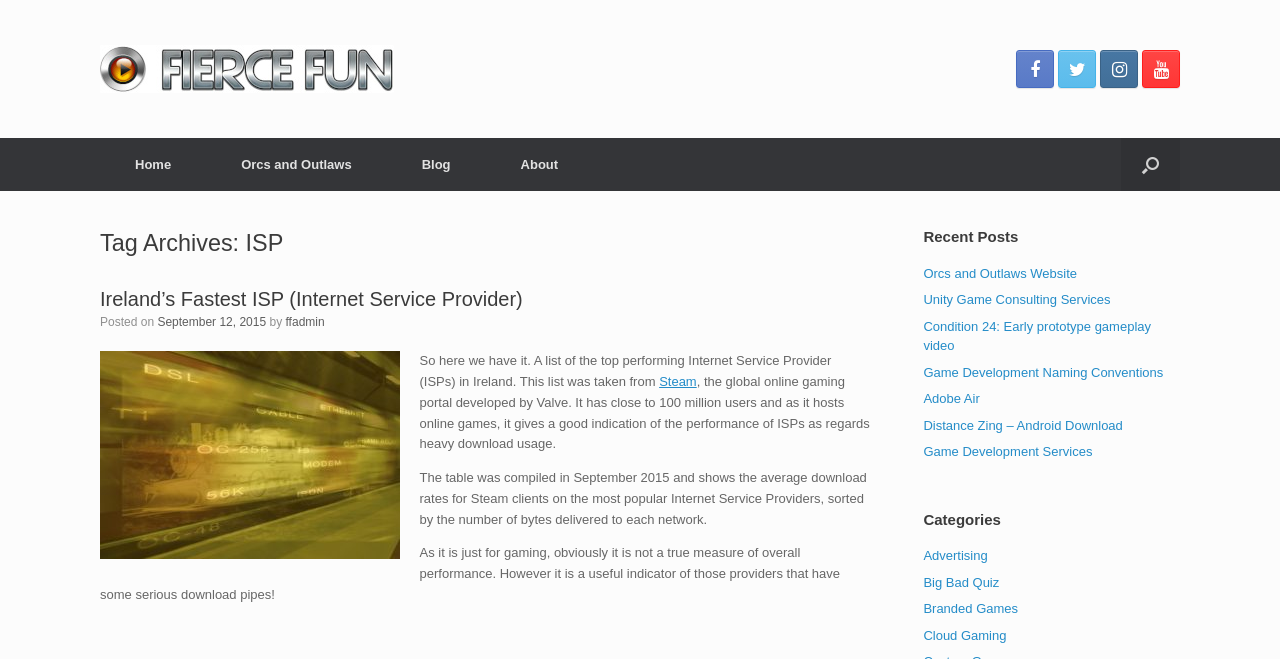What is the category of the blog post 'Condition 24: Early prototype gameplay video'?
Give a thorough and detailed response to the question.

The webpage does not explicitly mention the category of the blog post 'Condition 24: Early prototype gameplay video'. However, it is listed under the 'Recent Posts' section, suggesting that it may be related to gaming or game development.